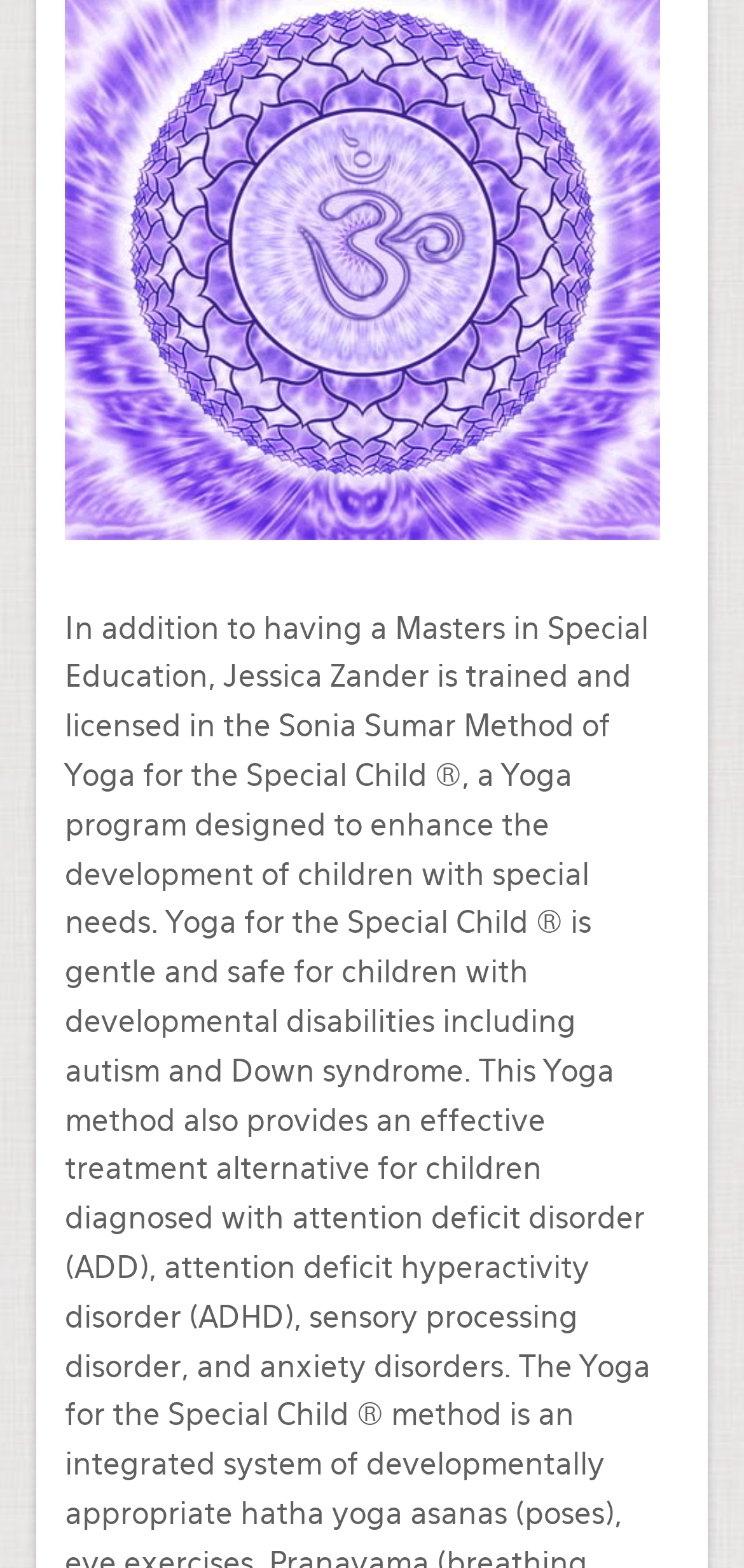Given the element description, predict the bounding box coordinates in the format (top-left x, top-left y, bottom-right x, bottom-right y). Make sure all values are between 0 and 1. Here is the element description: Contact

[0.115, 0.1, 0.751, 0.131]